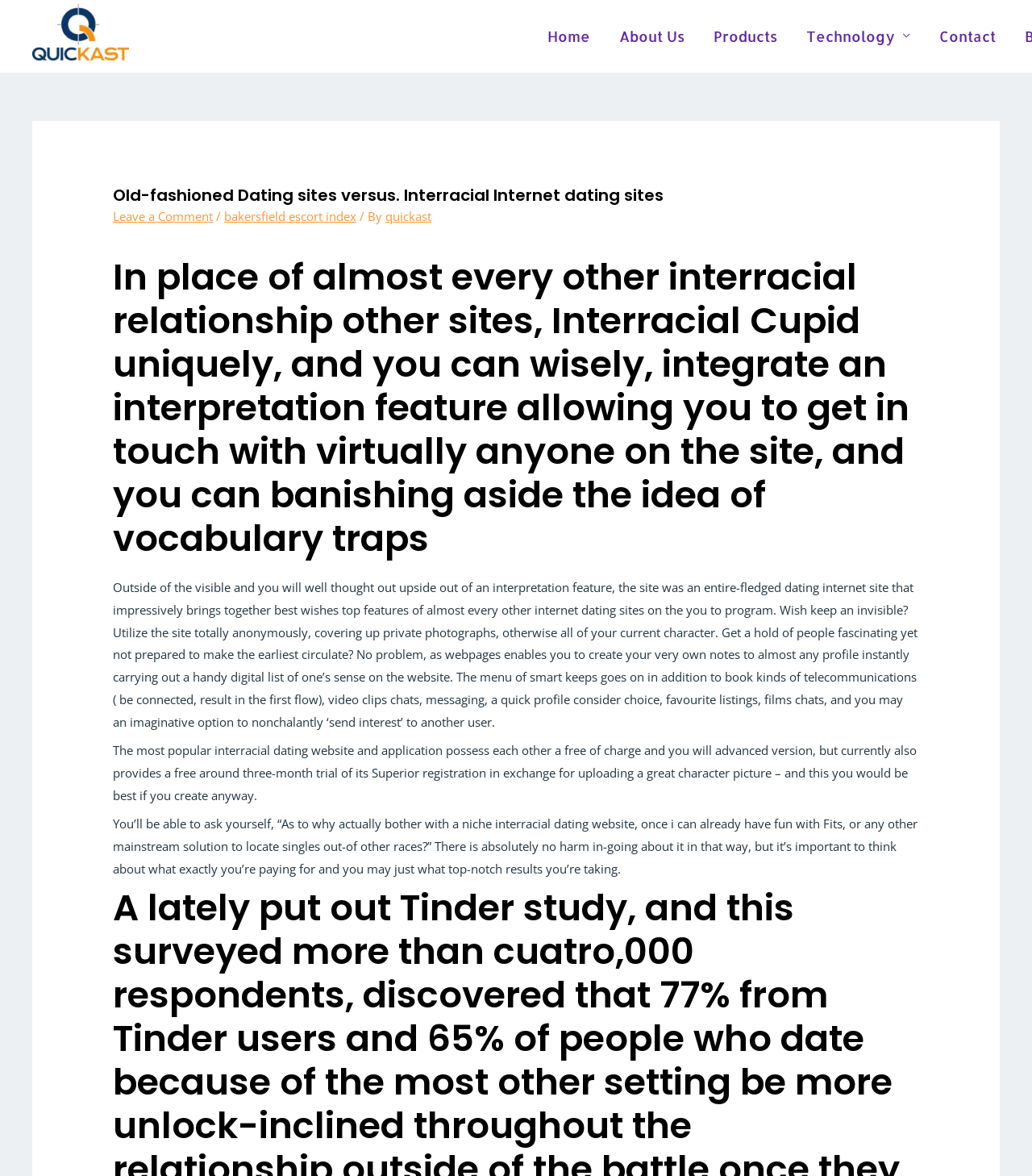Using the image as a reference, answer the following question in as much detail as possible:
What is the benefit of using a niche interracial dating website?

I found the answer by reading the paragraph 'You’ll be able to ask yourself, “As to why actually bother with a niche interracial dating website, once i can already have fun with Fits, or any other mainstream solution to locate singles out-of other races?” There is absolutely no harm in-going about it in that way, but it’s important to think about what exactly you’re paying for and you may just what top-notch results you’re taking.' located at [0.109, 0.694, 0.889, 0.746]. This paragraph explains the benefit of using a niche interracial dating website.